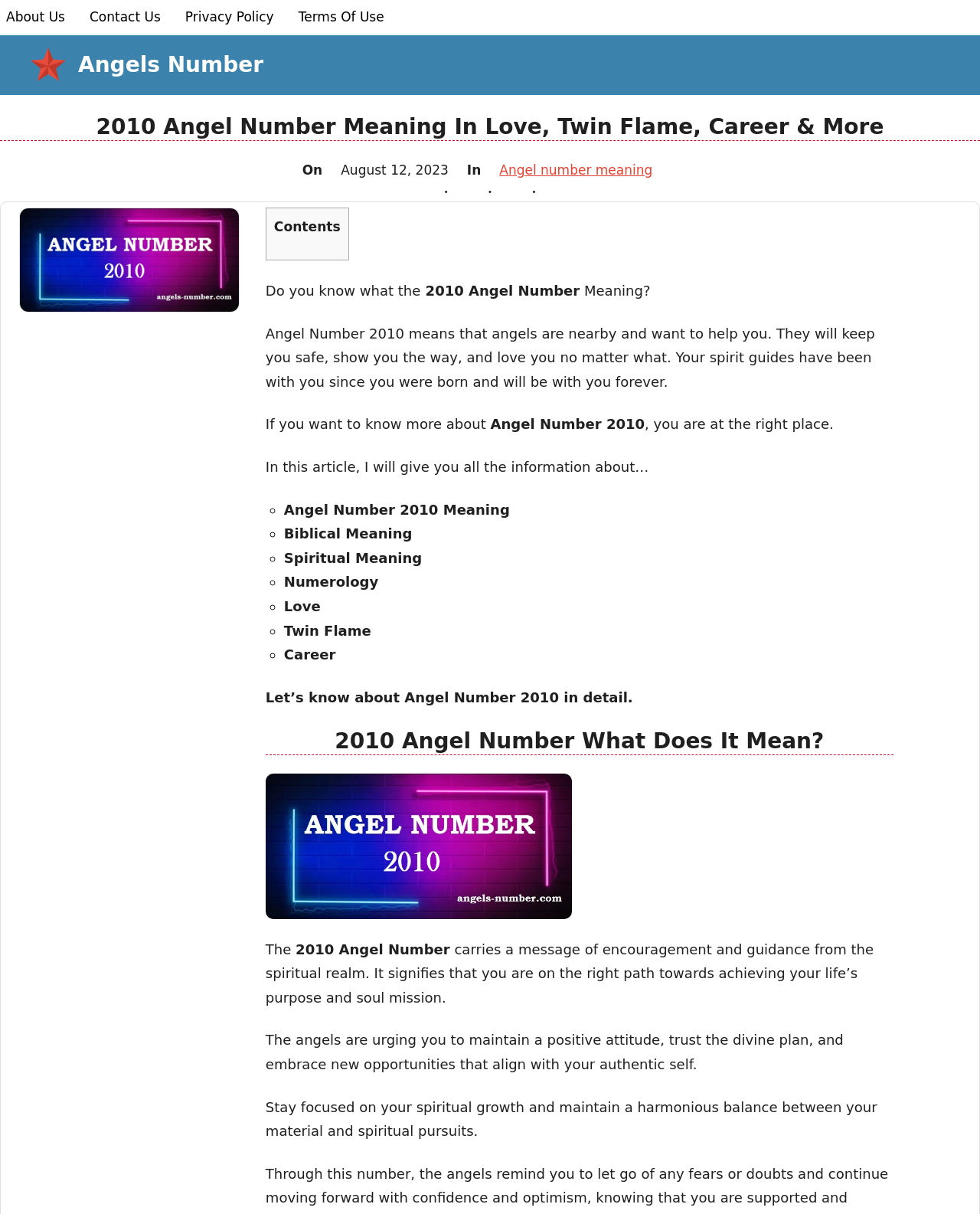Identify the bounding box coordinates of the HTML element based on this description: "alt="ANGEL NUMER"".

[0.031, 0.039, 0.067, 0.068]